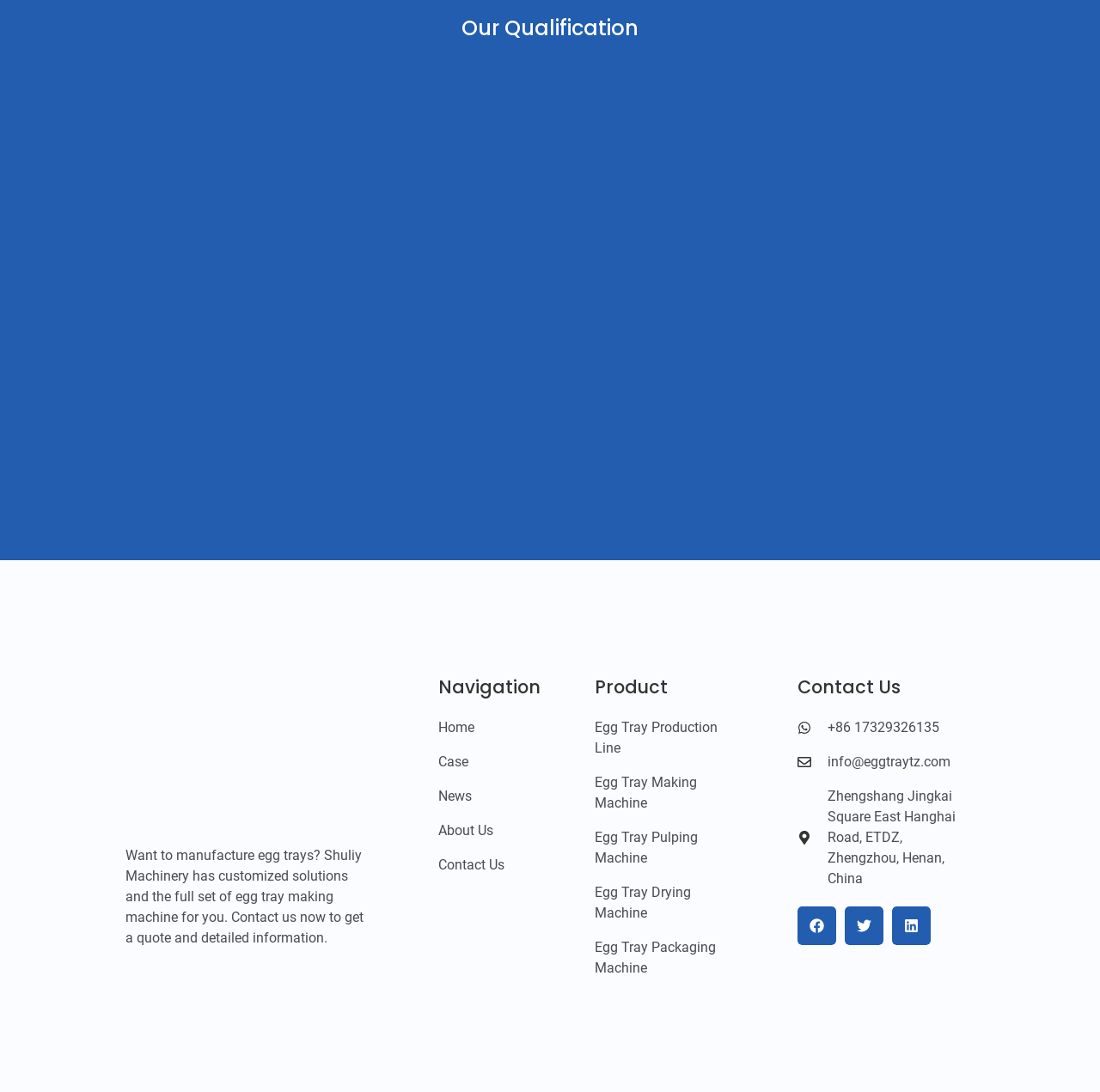Please reply to the following question with a single word or a short phrase:
What is the company's main product?

Egg tray making machine